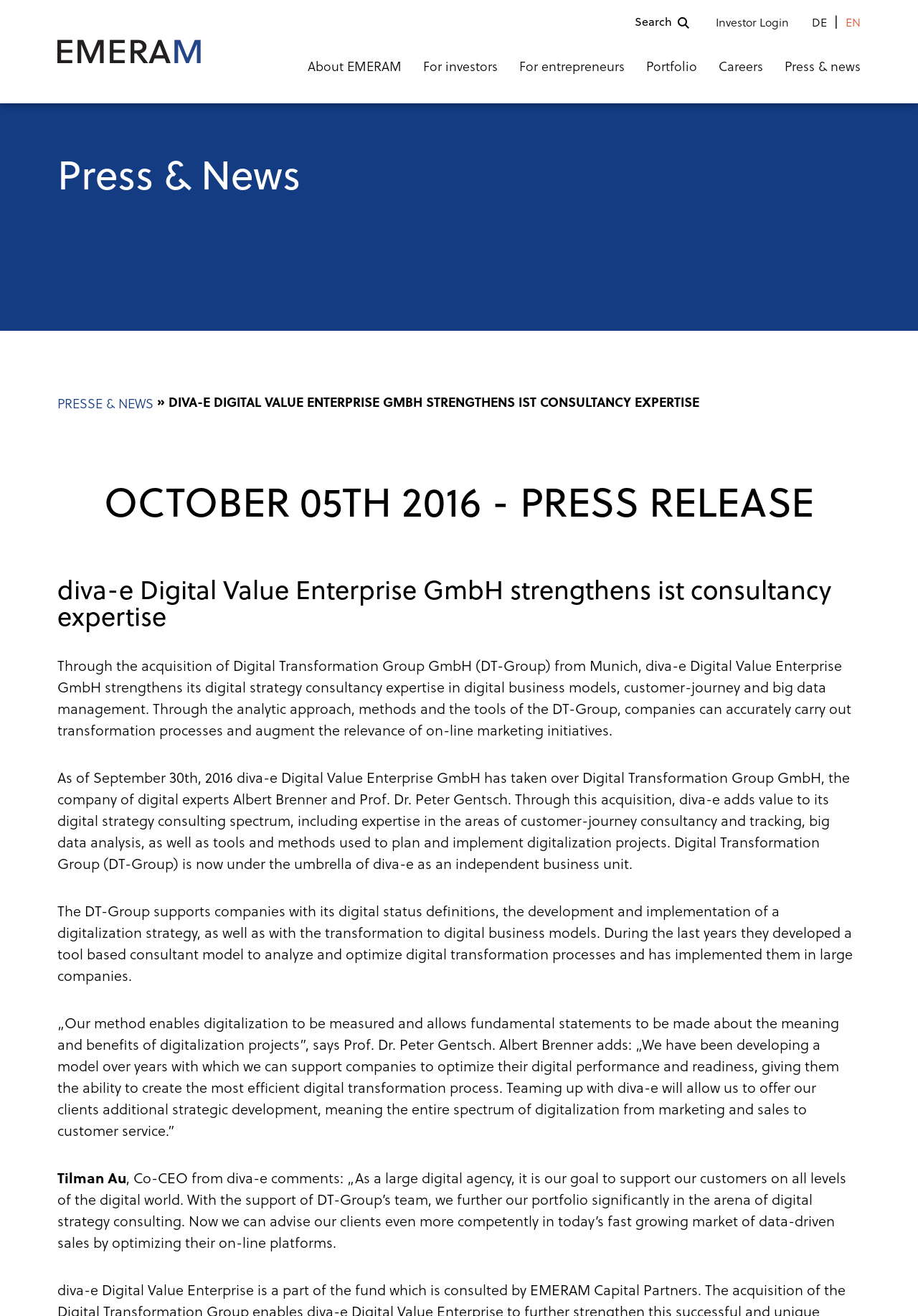What is the text of the first link on the webpage?
Your answer should be a single word or phrase derived from the screenshot.

Skip to main content